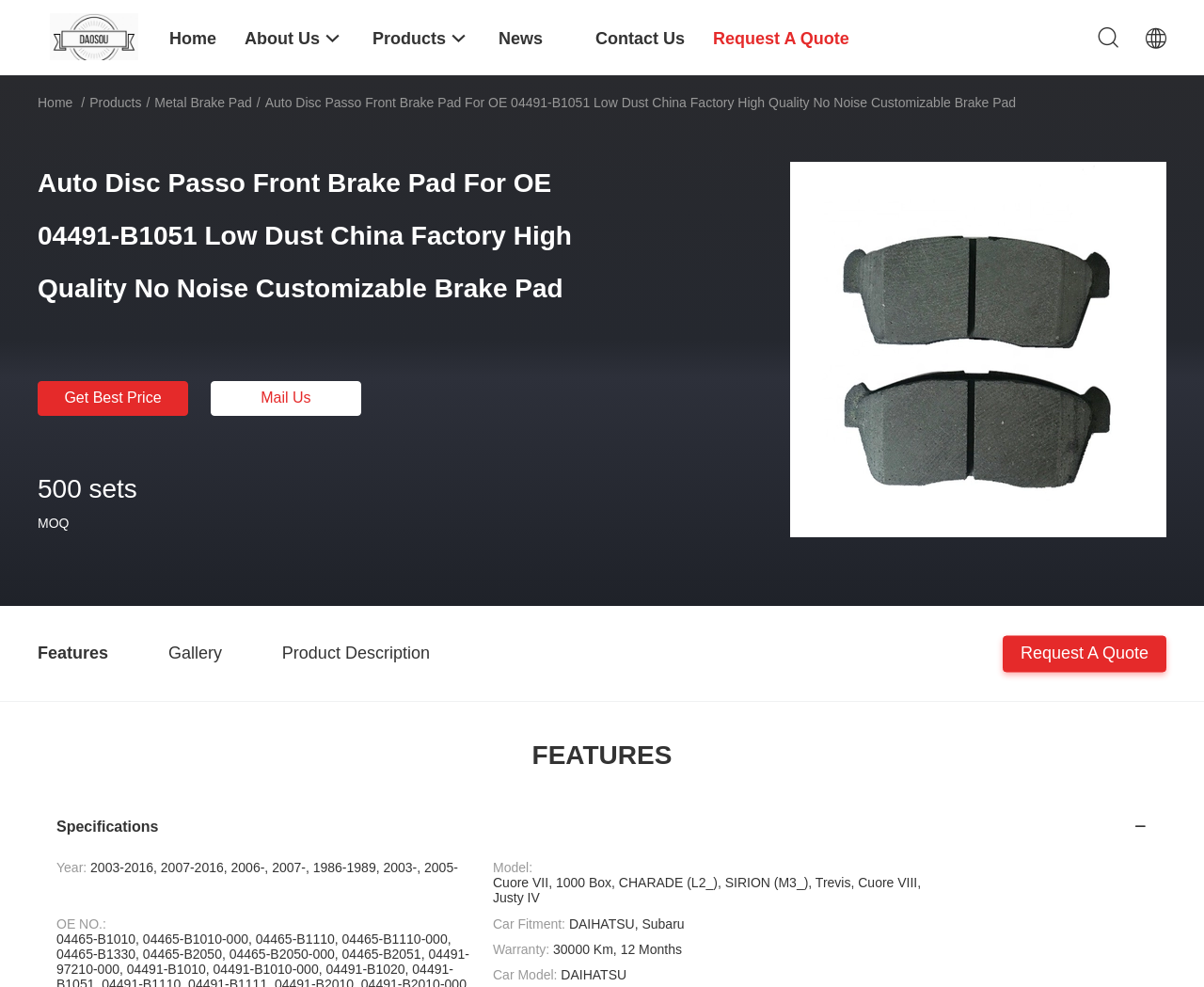Locate the bounding box coordinates of the element's region that should be clicked to carry out the following instruction: "Click on the 'Metal Brake Pad' link". The coordinates need to be four float numbers between 0 and 1, i.e., [left, top, right, bottom].

[0.128, 0.096, 0.209, 0.112]